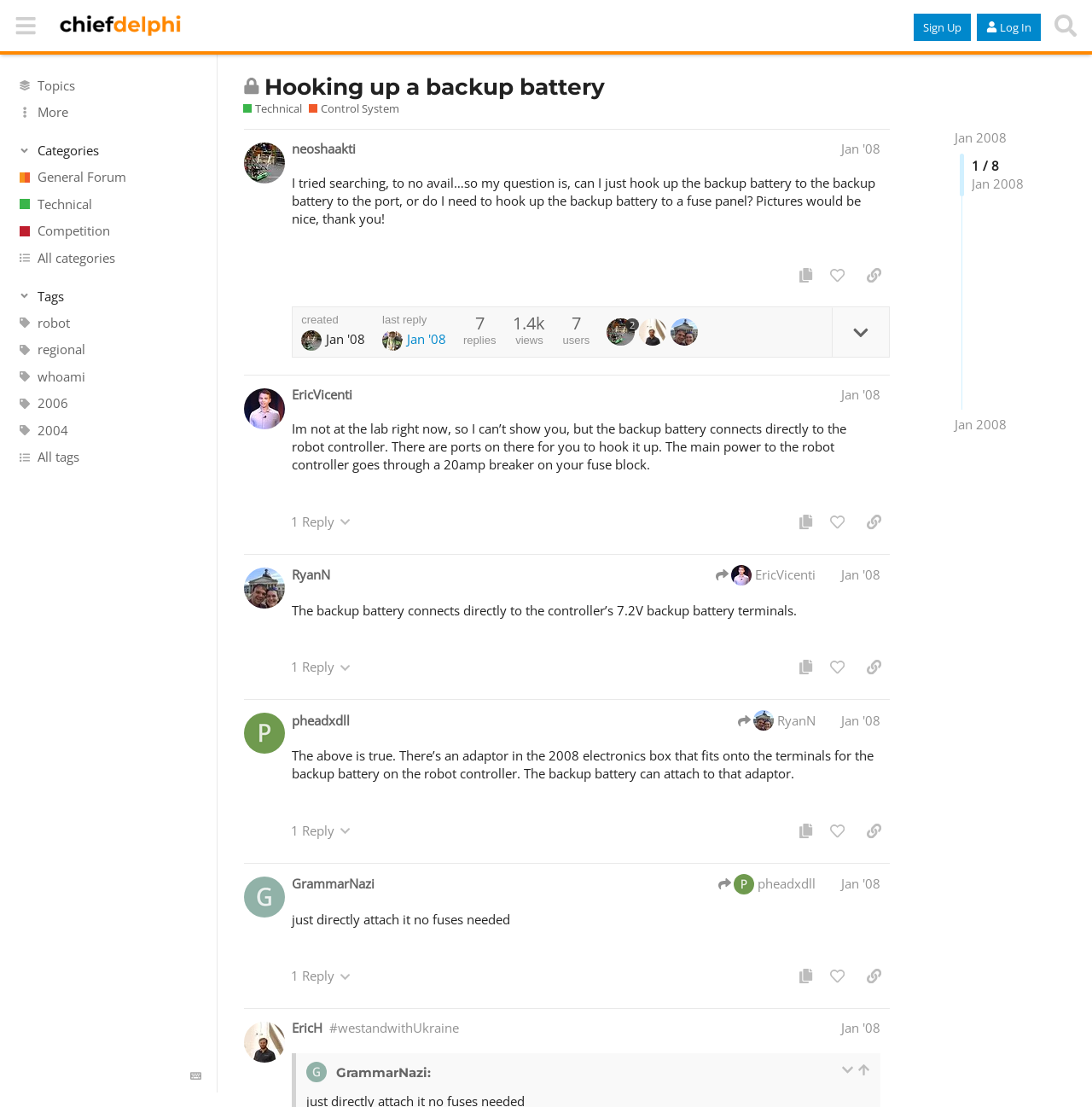Illustrate the webpage's structure and main components comprehensively.

This webpage is a forum discussion page titled "Hooking up a backup battery - Technical / Control System - Chief Delphi". At the top, there is a header section with a button to hide the sidebar, a link to Chief Delphi, and buttons to sign up and log in. On the right side of the header, there is a search button.

Below the header, there are several links to different topics, including General Forum, Technical, Competition, and All categories. Each of these links has an accompanying image. There are also buttons for Categories and Tags, which are expanded to show more options.

The main content of the page is a discussion thread with two posts. The first post, by neoshaakti, asks a question about hooking up a backup battery and includes a request for pictures. The post has several buttons, including one to copy the contents of the post, one to like the post, and one to expand topic details. There is also information about the post, including the date and time it was created, the number of replies, views, and users.

The second post, by EricVicenti, responds to the original question and provides more information about connecting the backup battery to the robot controller. This post also has buttons to copy the contents and like the post, as well as information about the post.

Throughout the page, there are several images, including icons for the different topics and categories, as well as images accompanying the links and posts.